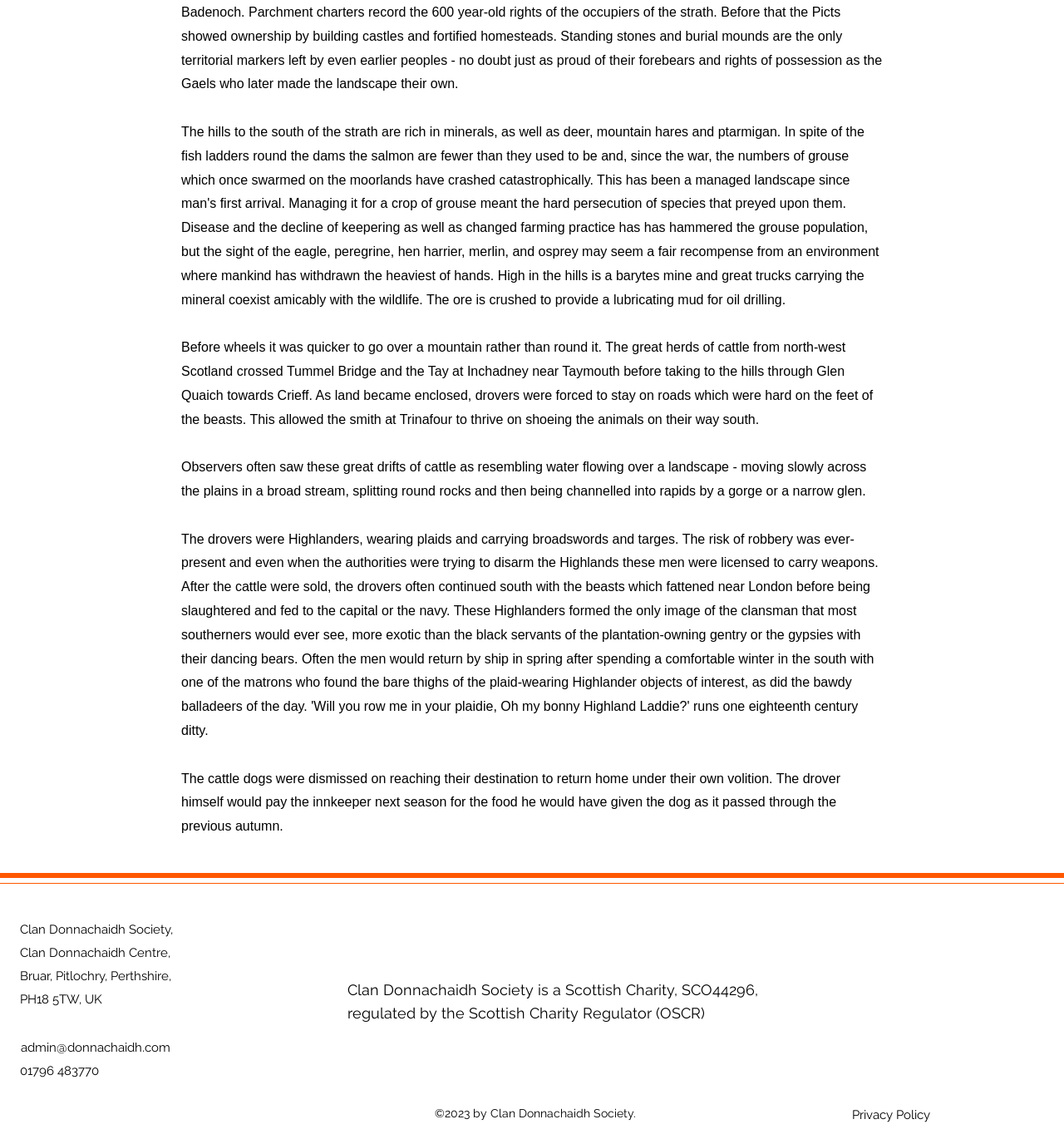Where is the Clan Donnachaidh Centre located?
Answer briefly with a single word or phrase based on the image.

Bruar, Pitlochry, Perthshire